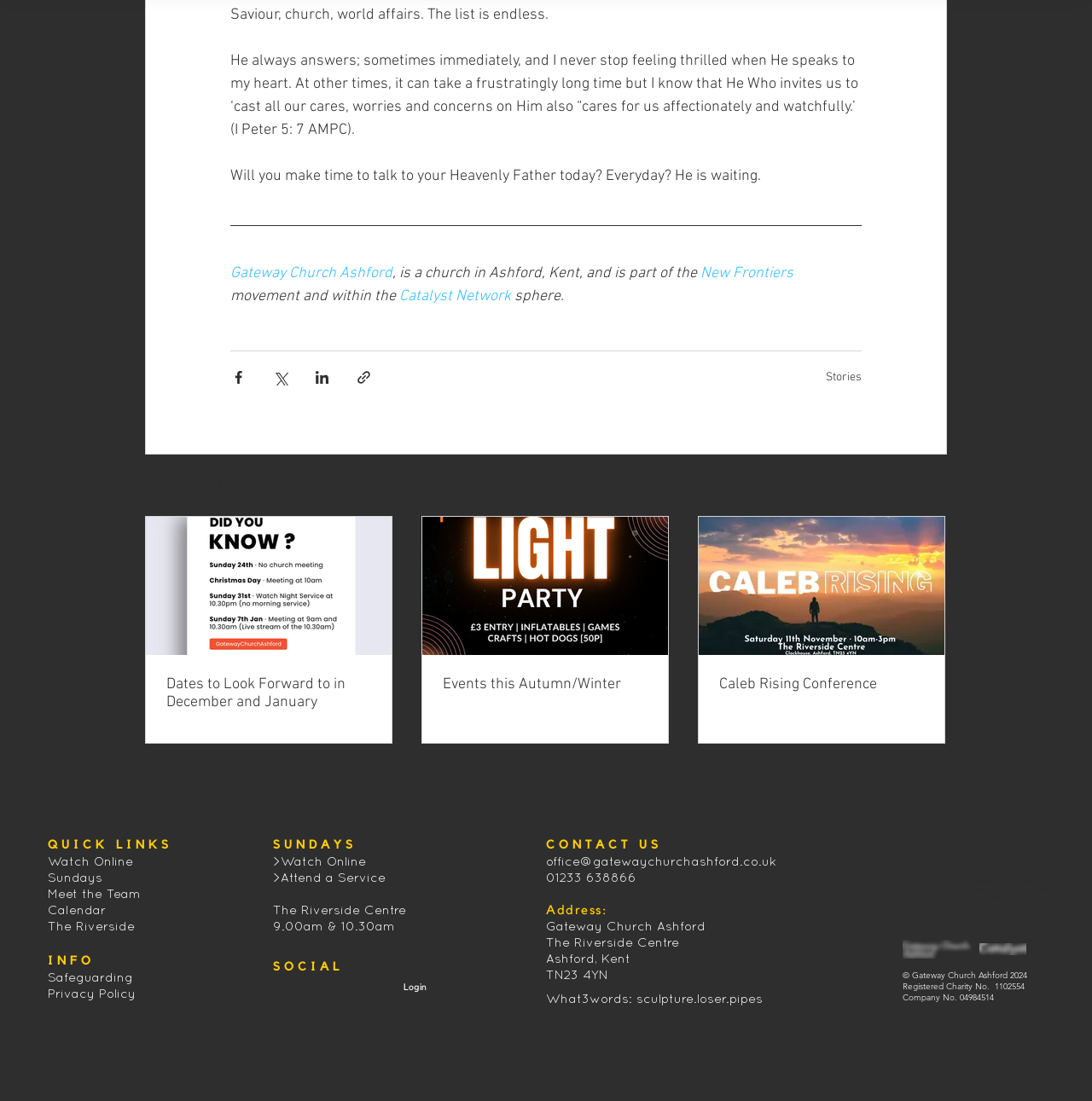Mark the bounding box of the element that matches the following description: "parent_node: Events this Autumn/Winter".

[0.387, 0.47, 0.612, 0.595]